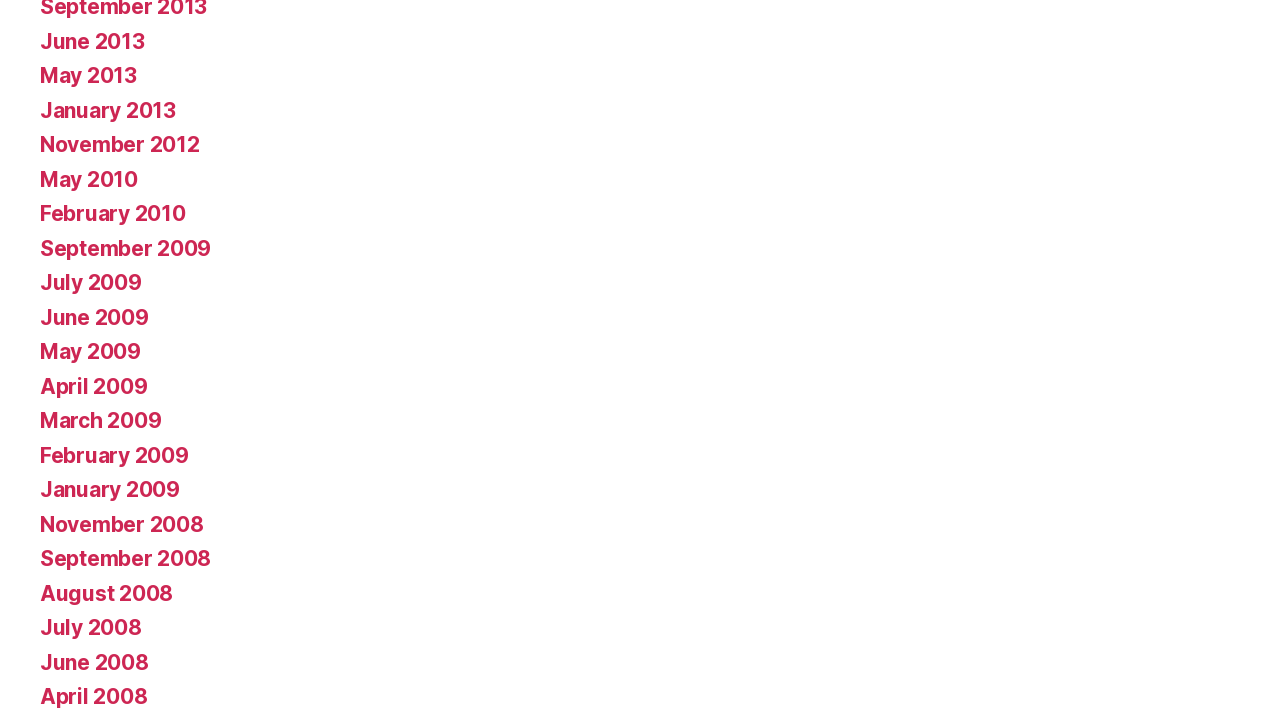Use a single word or phrase to respond to the question:
How many archive links are there on the webpage?

21